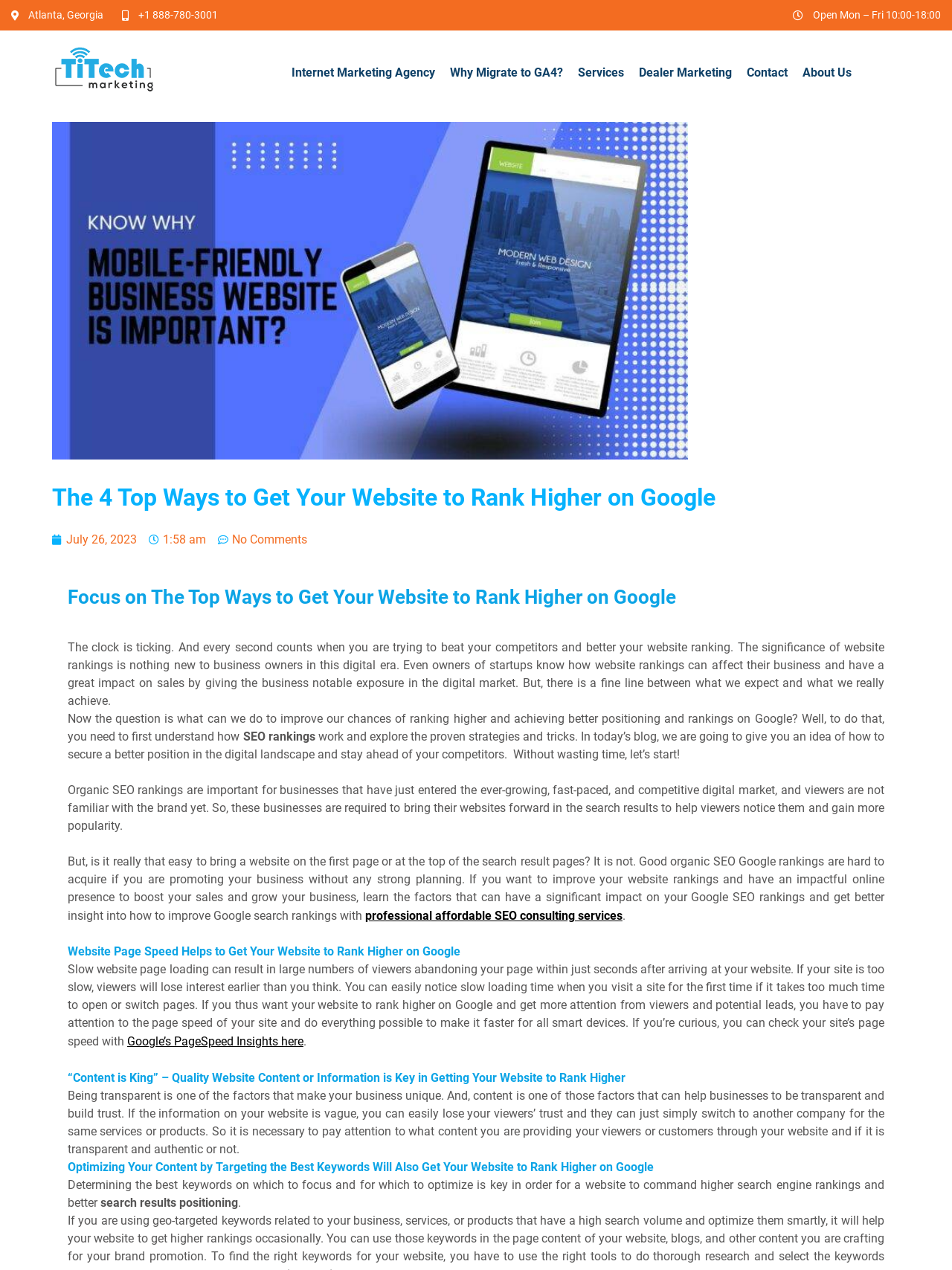Identify the bounding box coordinates of the region I need to click to complete this instruction: "Check the page speed with Google’s PageSpeed Insights".

[0.134, 0.815, 0.319, 0.826]